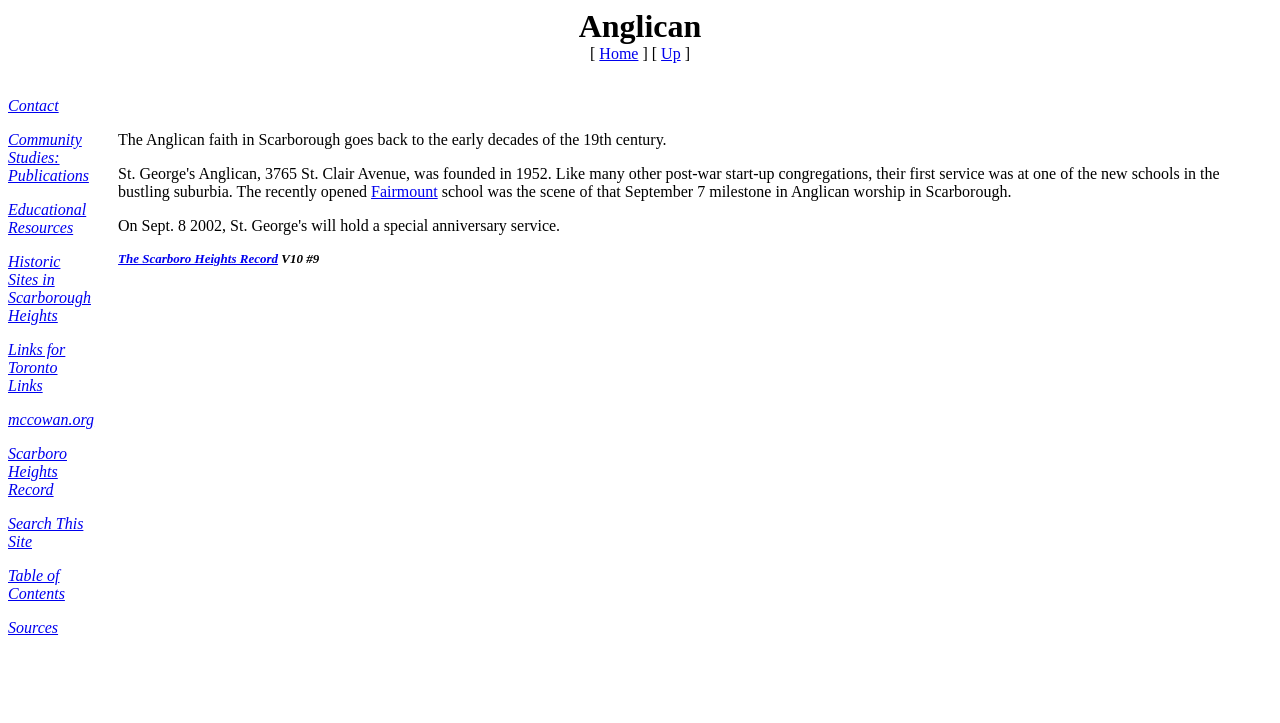How many links are present in the first table cell of the second layout table?
Using the details from the image, give an elaborate explanation to answer the question.

The first table cell of the second layout table contains 9 links, which are Contact, Community Studies: Publications, Educational Resources, Historic Sites in Scarborough Heights, Links for Toronto Links, mccowan.org, Scarboro Heights Record, Search This Site, and Table of Contents.